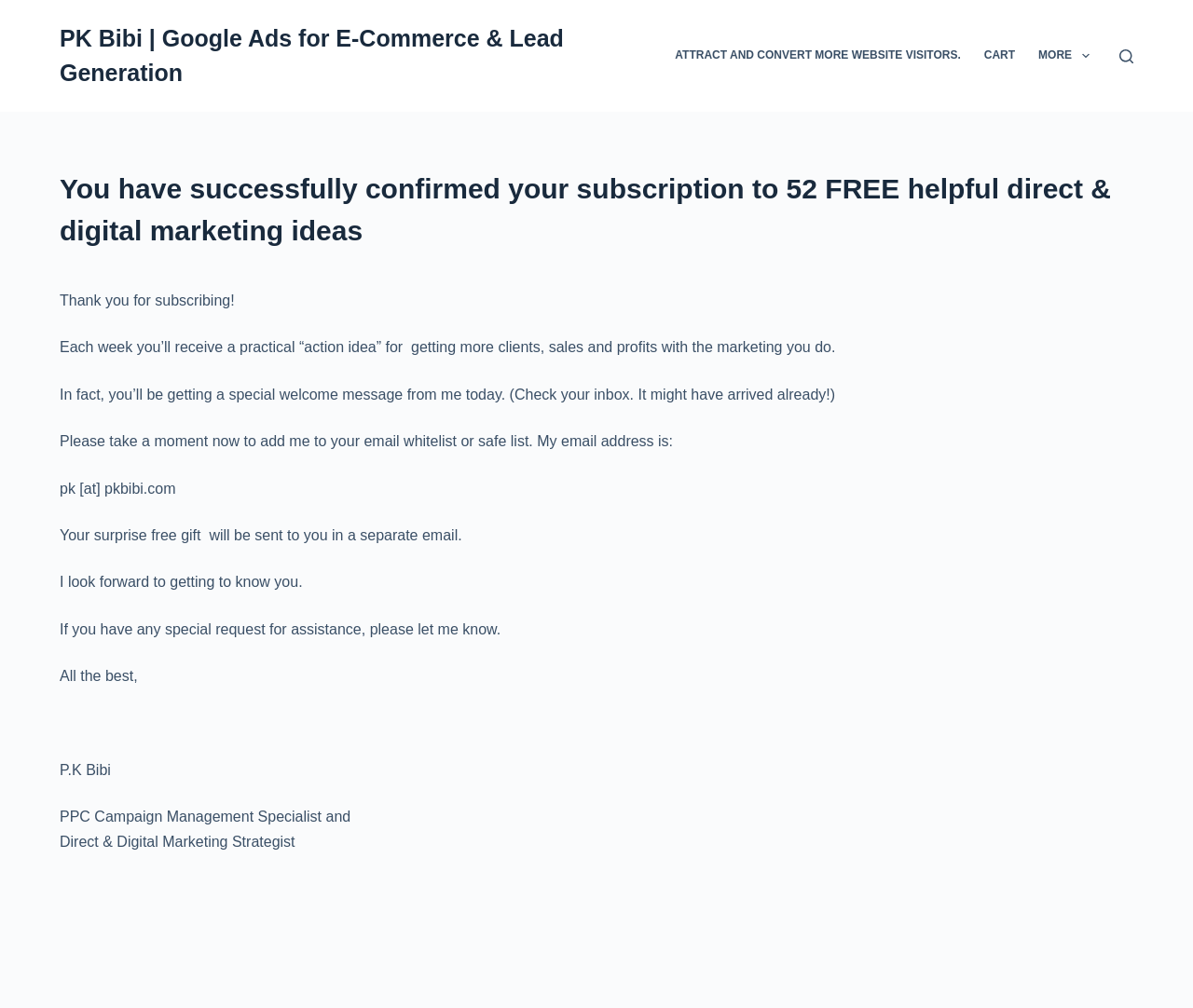What is the navigation menu item next to 'CART'?
Refer to the image and provide a one-word or short phrase answer.

MORE